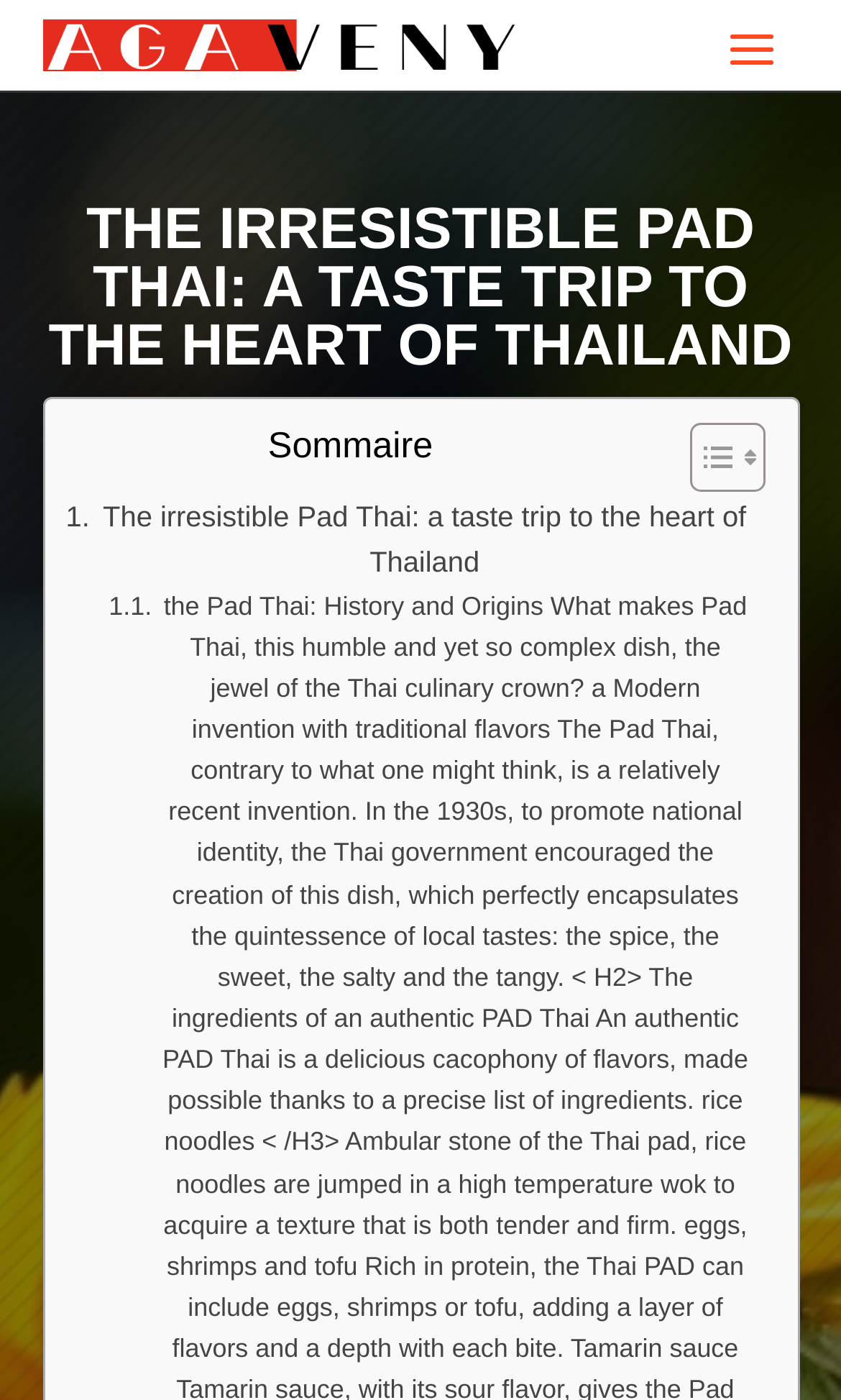What is the purpose of the toggle button?
Use the image to give a comprehensive and detailed response to the question.

The toggle button is located next to the 'Sommaire' text, which is French for 'Table of Contents'. The button has two images, suggesting that it can be toggled on and off. Therefore, the purpose of the toggle button is to toggle the display of the table of contents.